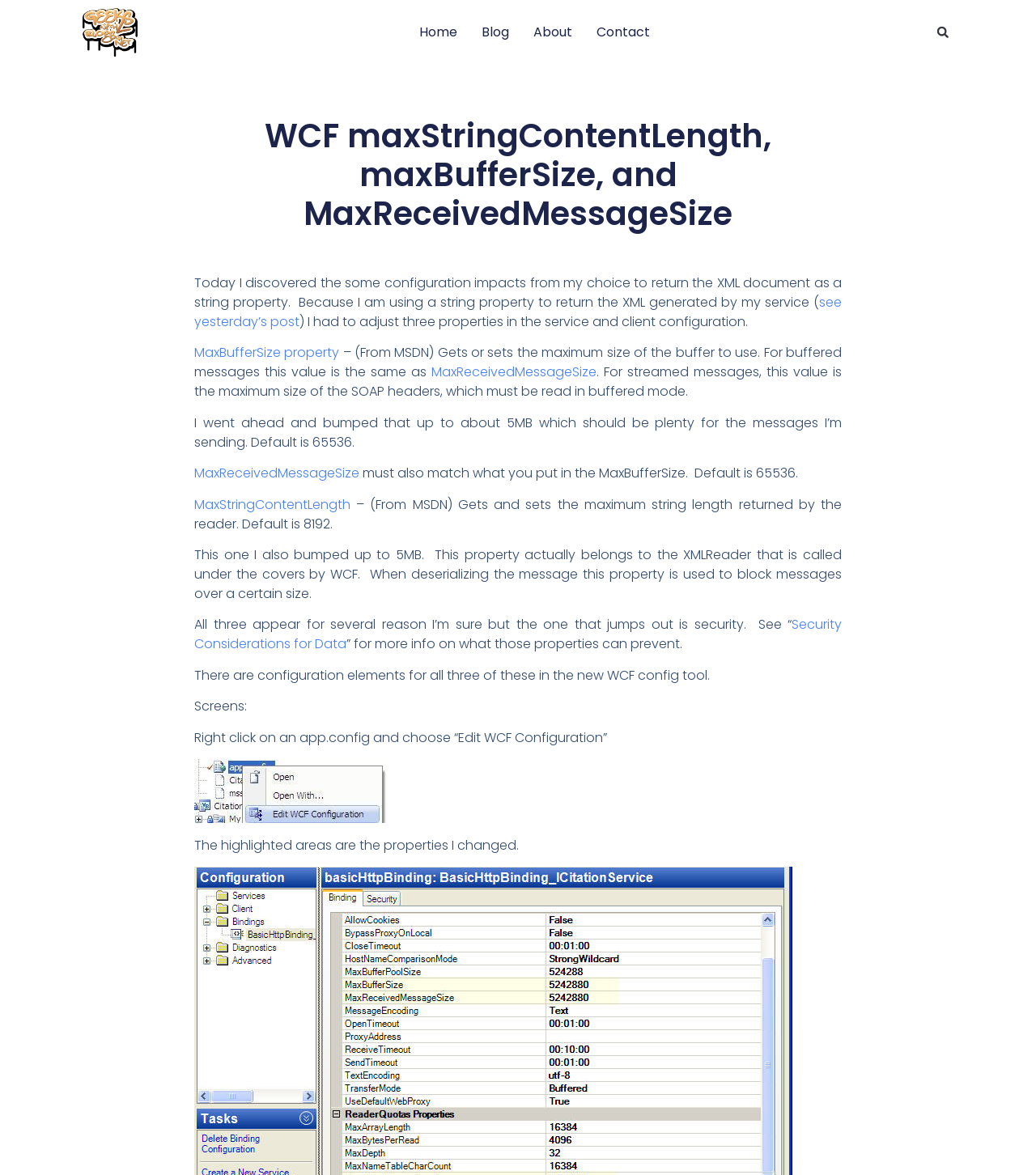What is the recommended value for MaxBufferSize?
Respond to the question with a single word or phrase according to the image.

5MB